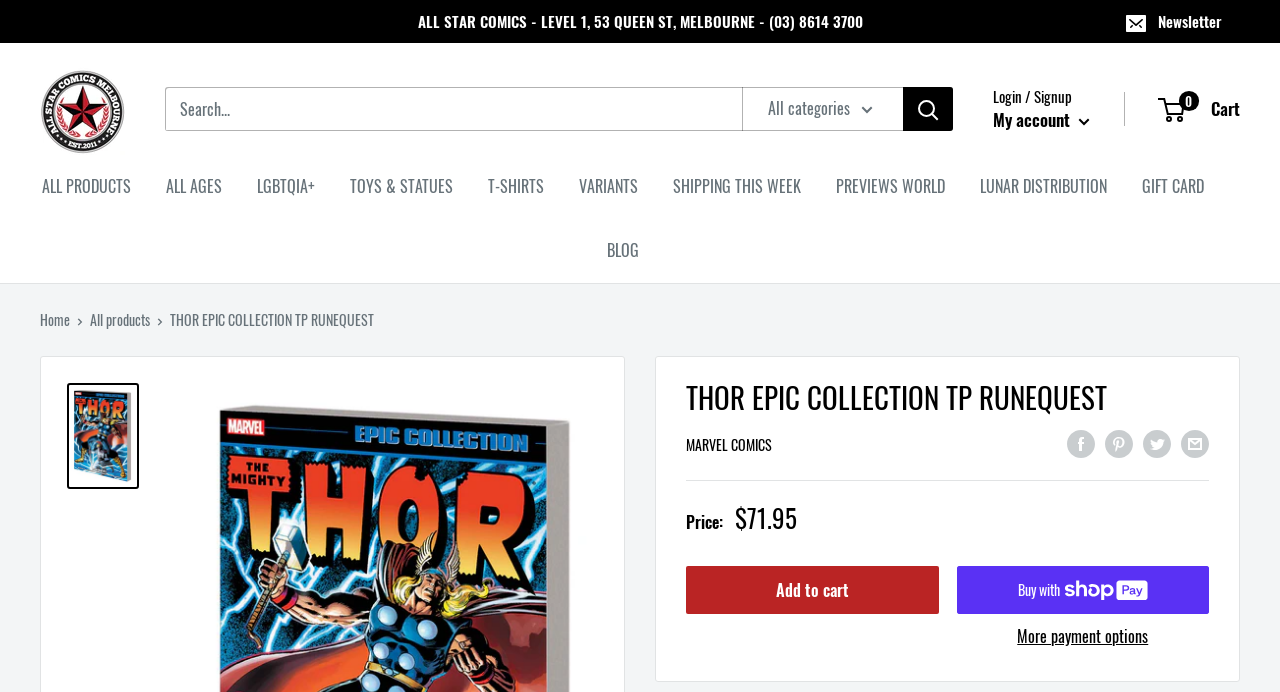Please identify the coordinates of the bounding box that should be clicked to fulfill this instruction: "Search for a product".

[0.129, 0.126, 0.745, 0.189]